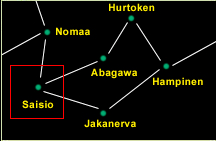Generate a descriptive account of all visible items and actions in the image.

The image depicts a star map highlighting the Saisio system, marked prominently in red, which is an essential location within the Forge constellation. Surrounding Saisio, notable celestial nodes include Nomaa, Hurtoken, Abagawa, Hampinen, and Jakanerva, all interconnected by various routes depicted in white. This visual representation emphasizes Saisio's strategic position, likely crucial for navigation and exploration within the surrounding regions. The locations are labeled in bold, yellow text for clarity, allowing viewers to discern key points of interest in this network of stars. This map serves as a valuable tool for understanding the spatial relationships between systems and the accessibility of Saisio within the broader cosmic expanse.